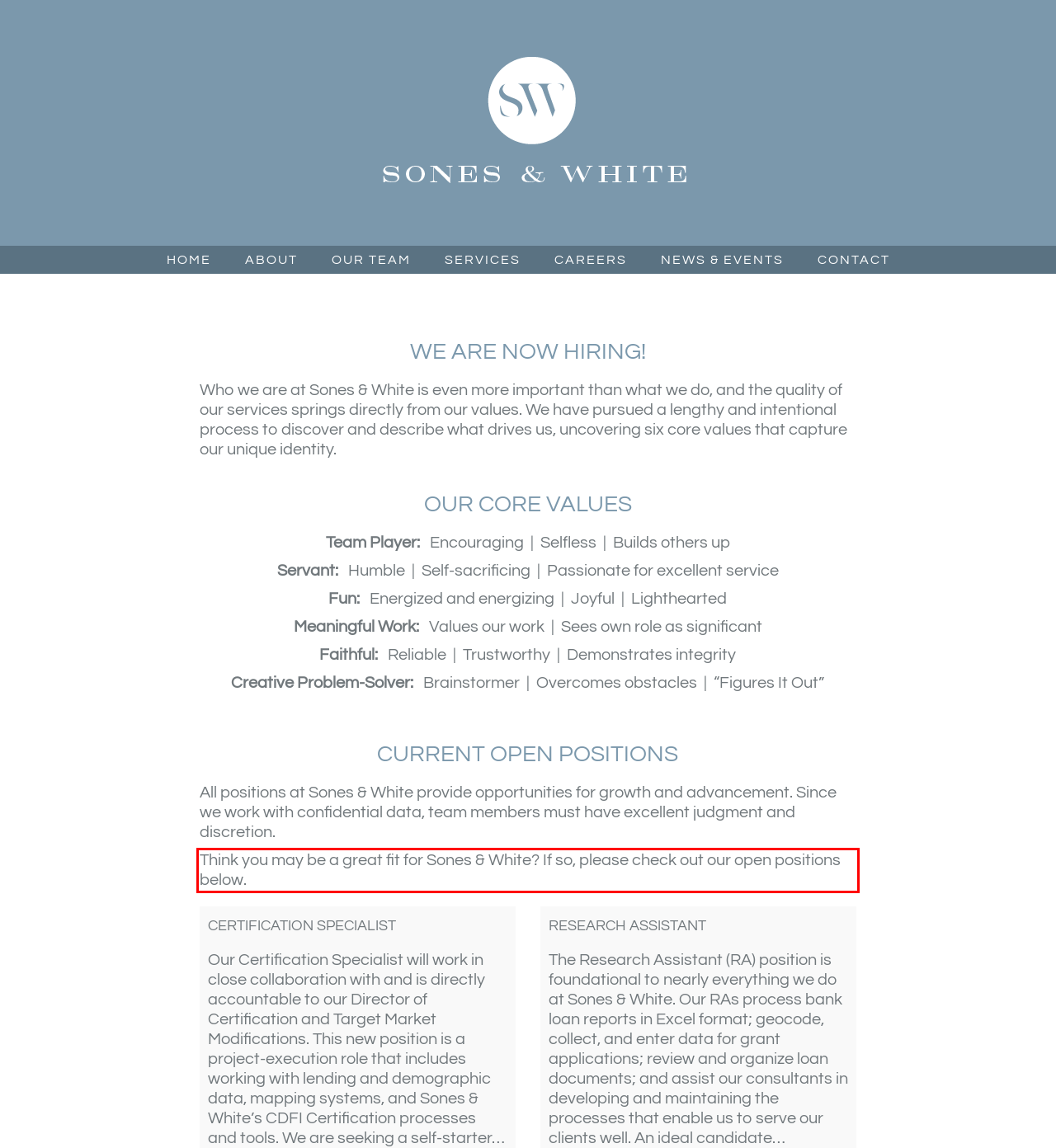You are given a screenshot of a webpage with a UI element highlighted by a red bounding box. Please perform OCR on the text content within this red bounding box.

Think you may be a great fit for Sones & White? If so, please check out our open positions below.